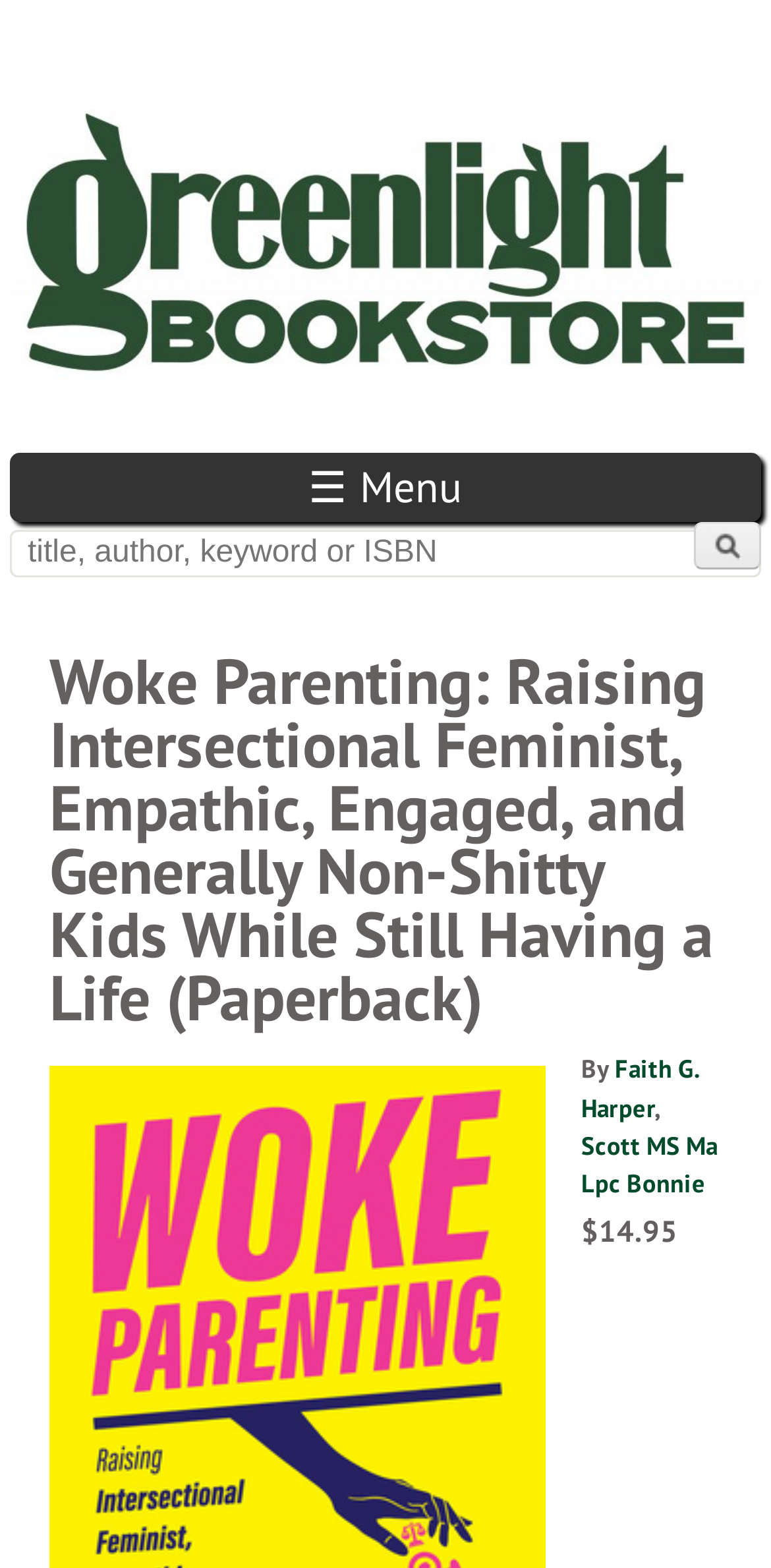Who are the authors of the book?
Please answer the question with as much detail and depth as you can.

I found the authors' names by looking at the link elements that contain the authors' names, which are 'Faith G. Harper' and 'Scott MS Ma Lpc Bonnie'.